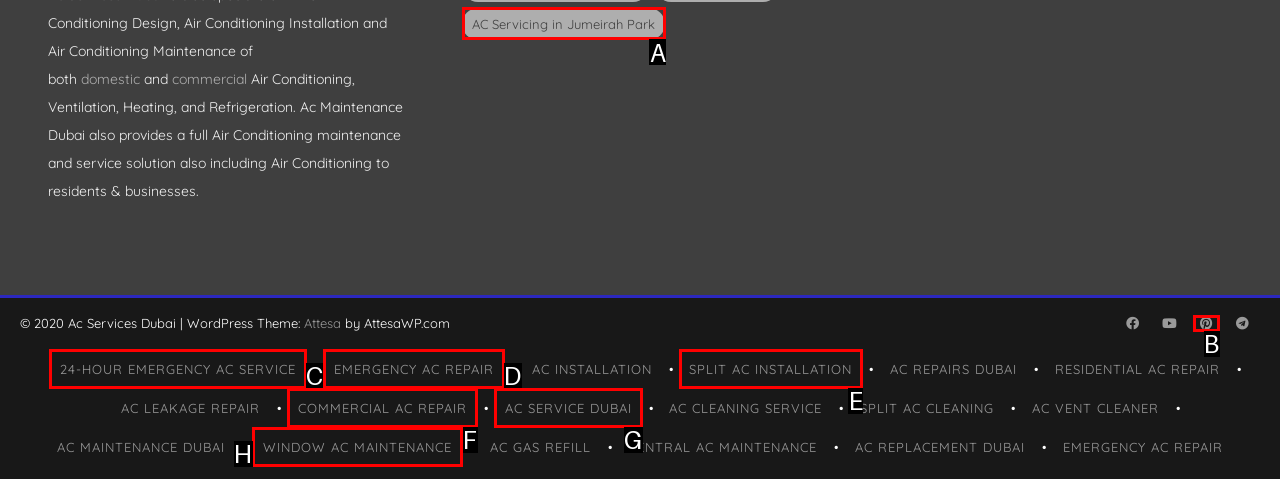Which lettered option should I select to achieve the task: Visit AC Servicing in Jumeirah Park according to the highlighted elements in the screenshot?

A